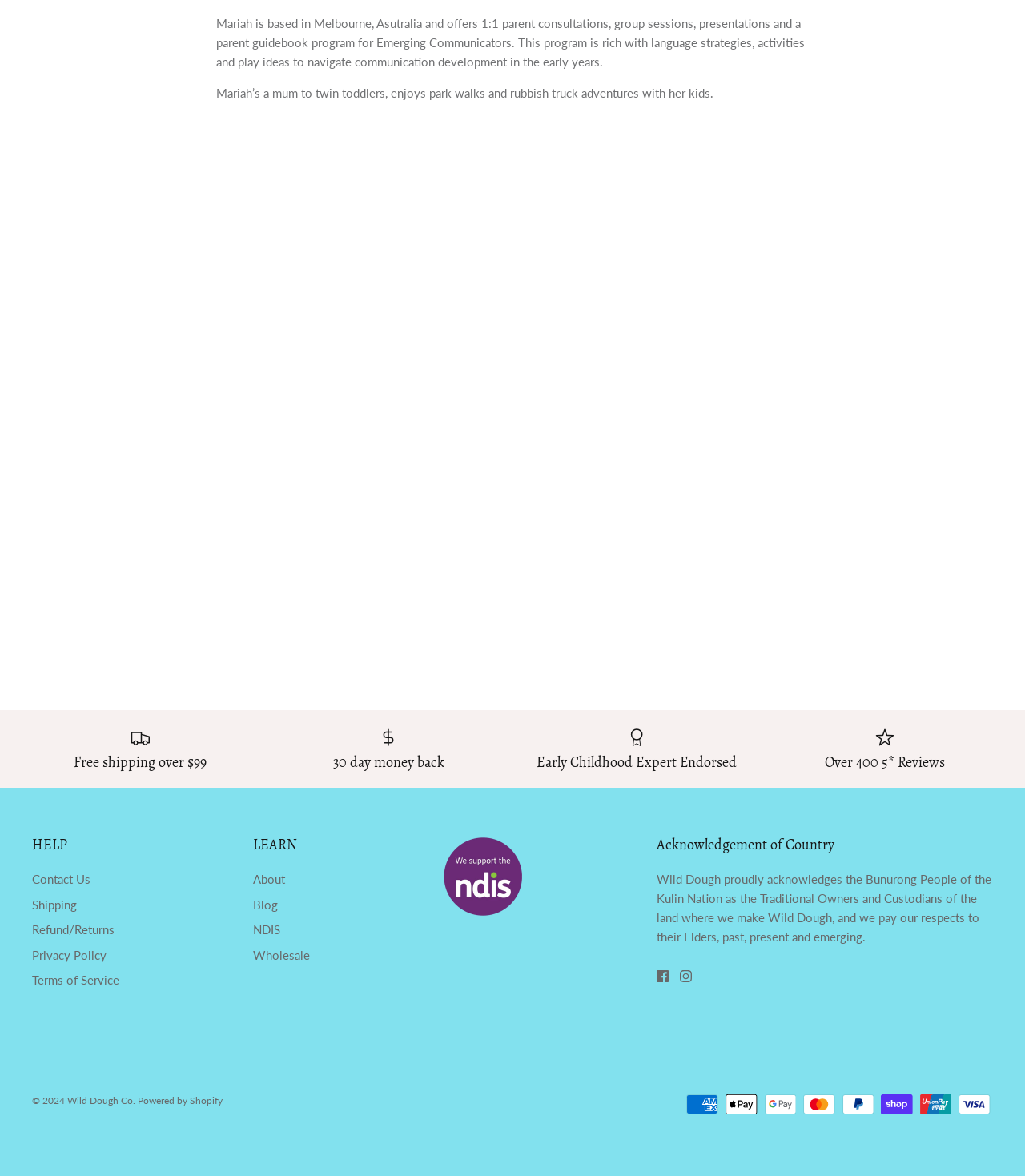Respond to the following query with just one word or a short phrase: 
What is the purpose of Mariah's consultations?

Parent consultations